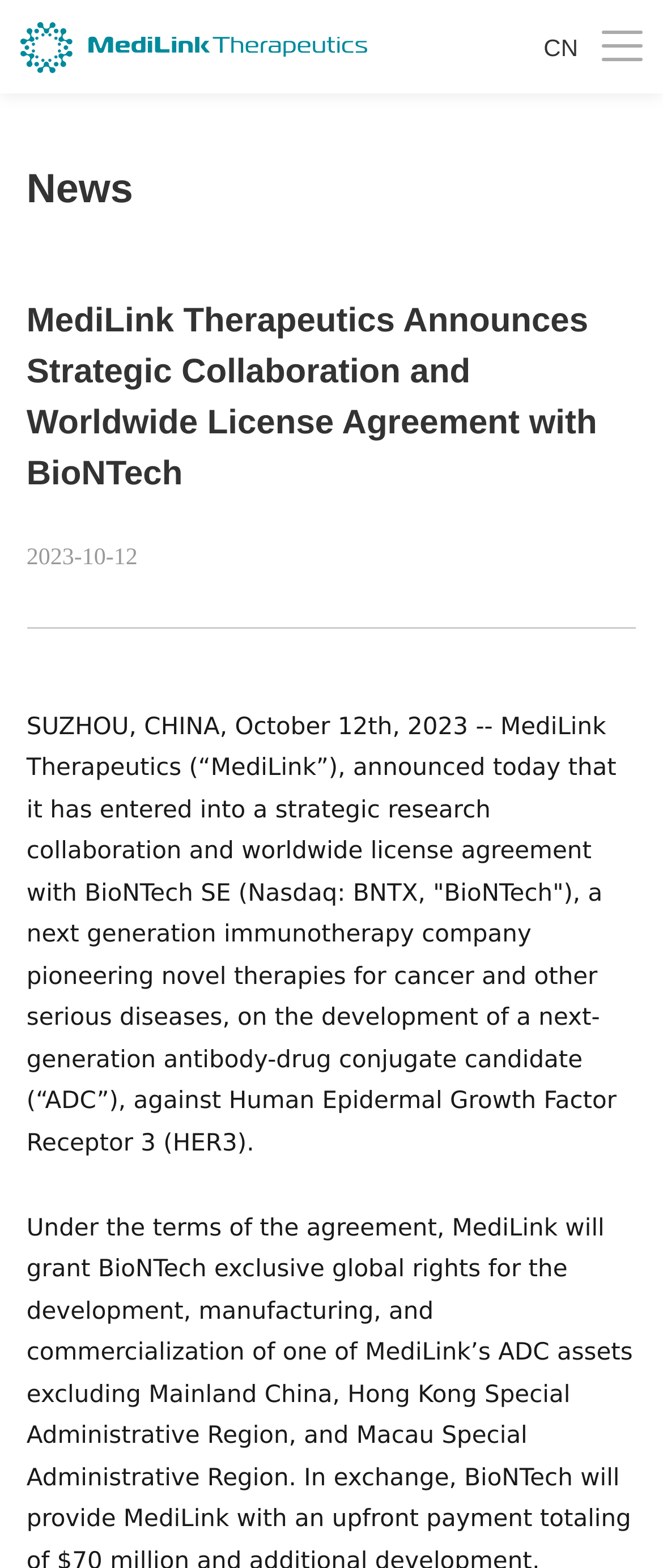Write a detailed summary of the webpage.

The webpage is titled "Medilink Therapeutics" and features a prominent heading at the top with a link and an image, taking up about half of the screen width. 

To the top right, there is a link labeled "CN". 

Below the heading, there is a section dedicated to news, indicated by a heading labeled "News". The first news article is titled "MediLink Therapeutics Announces Strategic Collaboration and Worldwide License Agreement with BioNTech", and is followed by the date "2023-10-12". 

A brief description of the news article is provided, stating that MediLink Therapeutics has entered into a strategic research collaboration and worldwide license agreement with BioNTech to develop a next-generation antibody-drug conjugate candidate against Human Epidermal Growth Factor Receptor 3 (HER3).